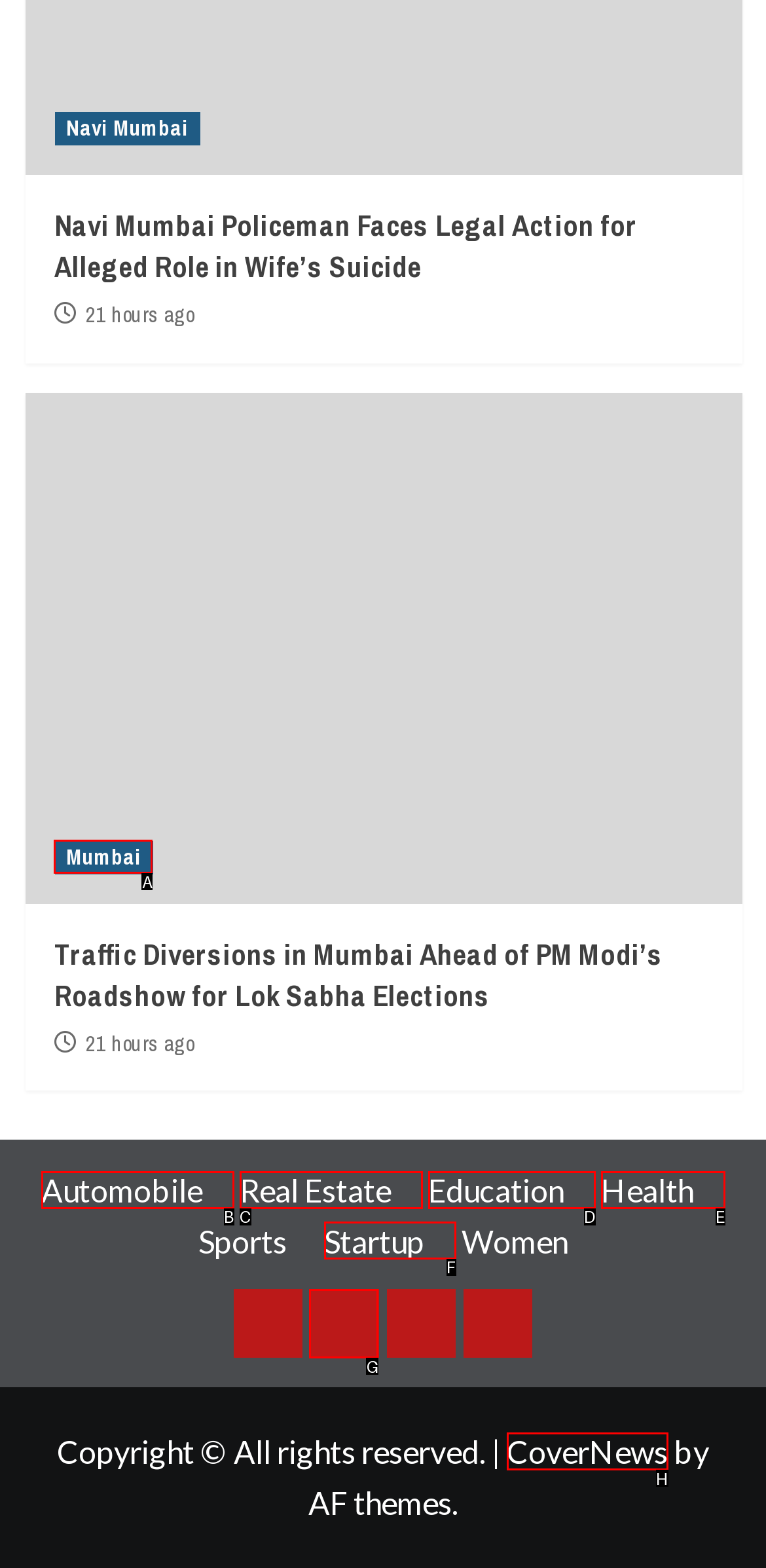Select the letter that corresponds to this element description: Real Estate
Answer with the letter of the correct option directly.

C